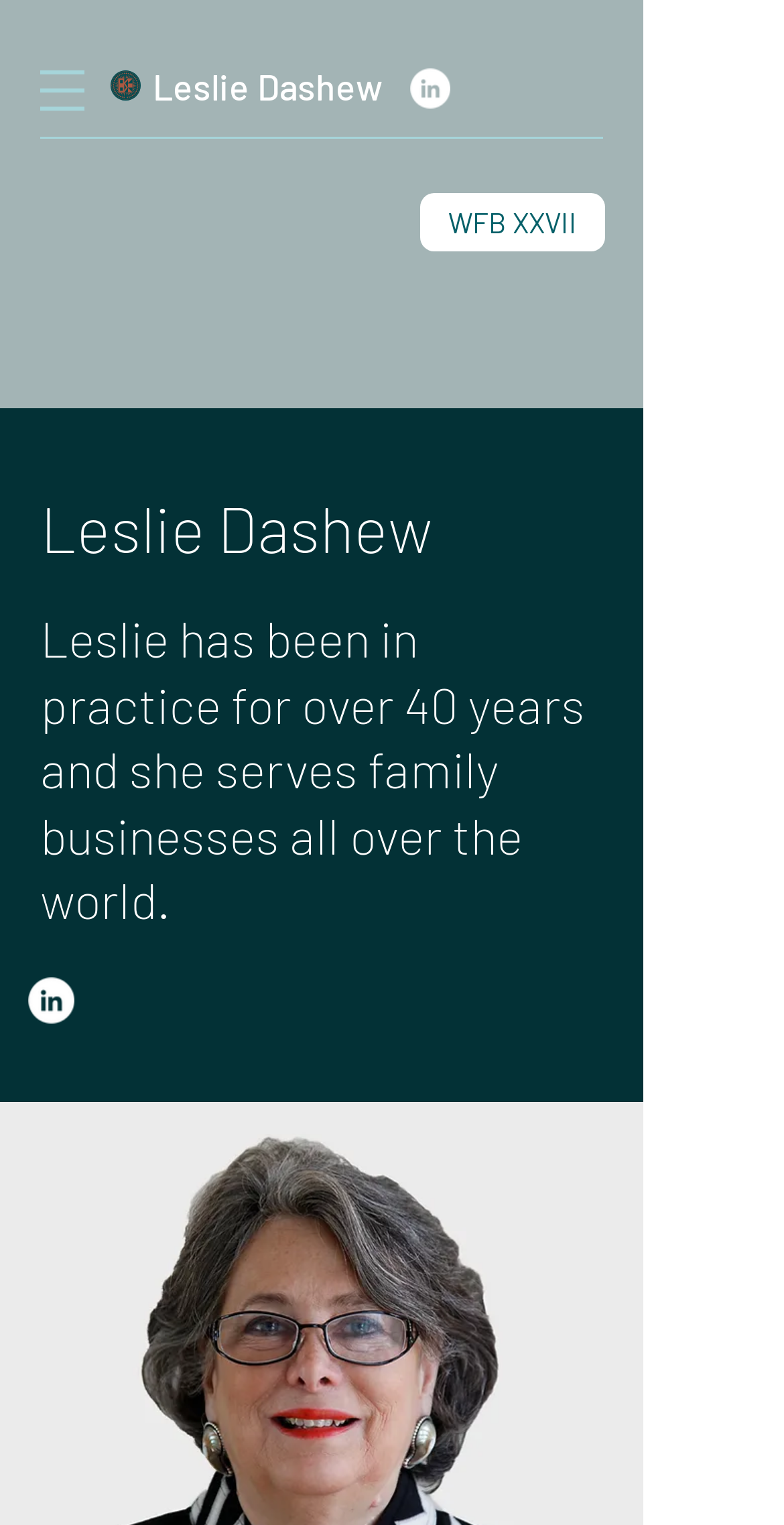Extract the bounding box for the UI element that matches this description: "aria-label="Leslie Dashew on LinkedIn"".

[0.523, 0.045, 0.574, 0.071]